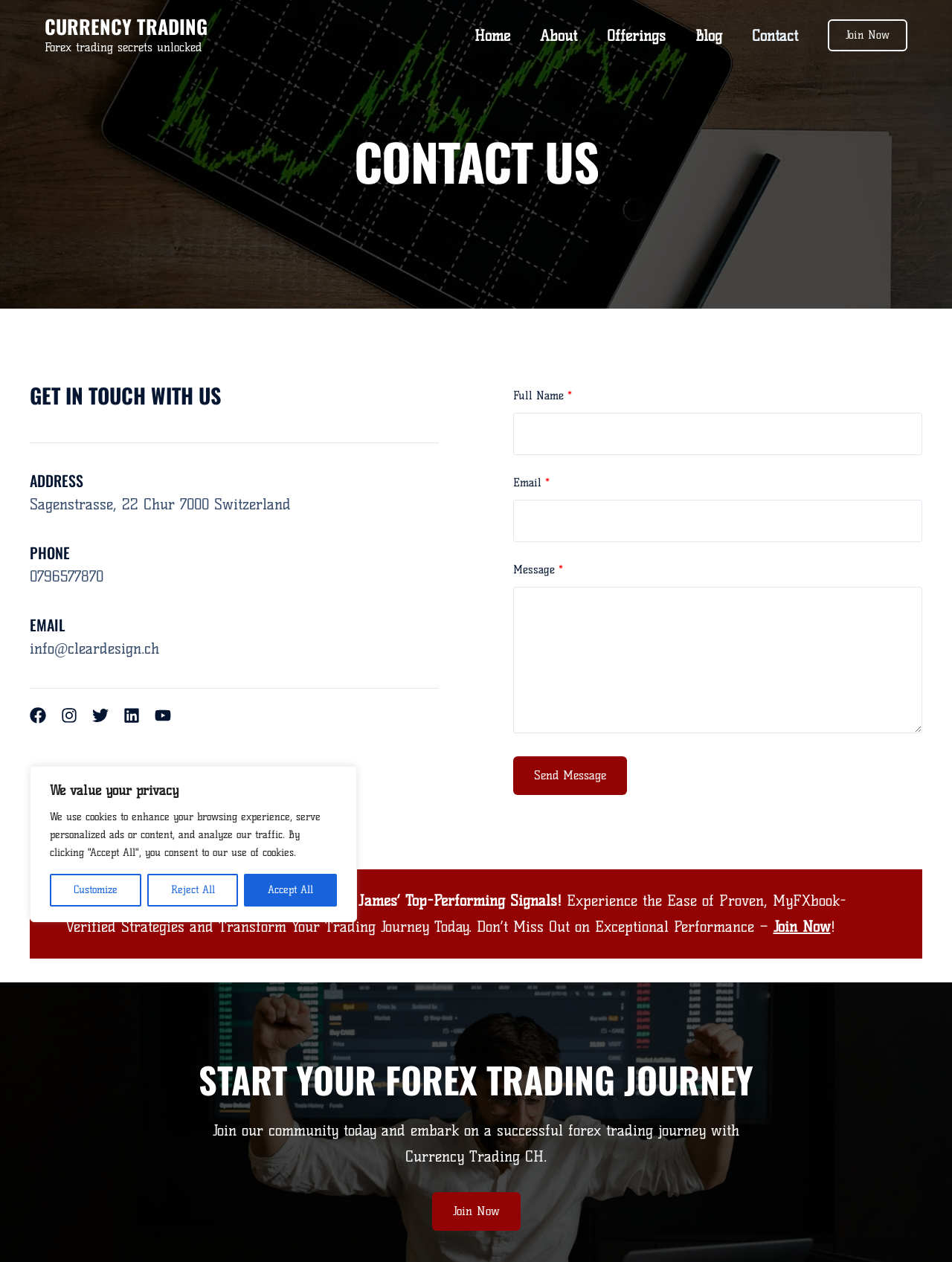Provide a single word or phrase to answer the given question: 
How many 'Join Now' buttons are there on the page?

3